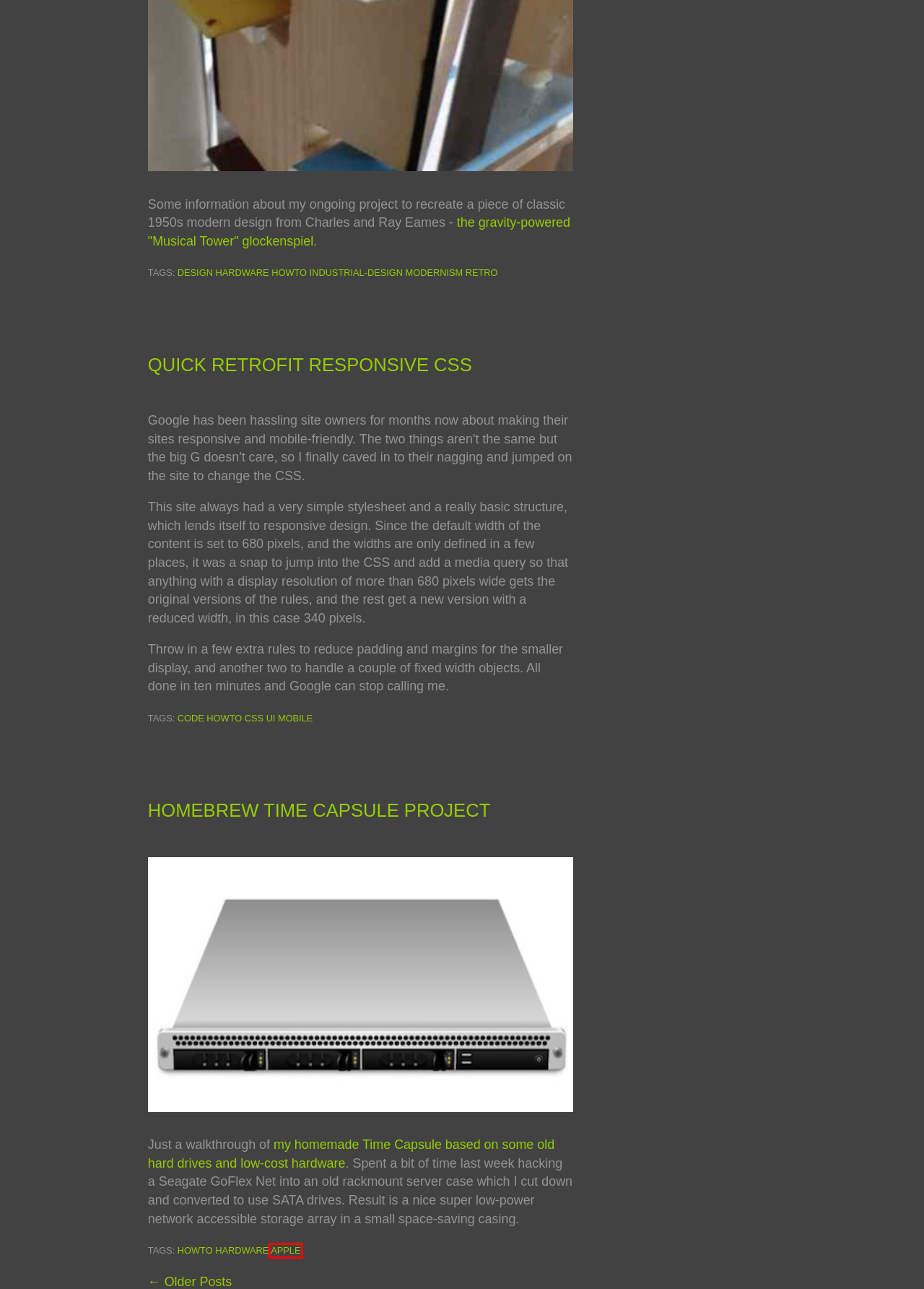Evaluate the webpage screenshot and identify the element within the red bounding box. Select the webpage description that best fits the new webpage after clicking the highlighted element. Here are the candidates:
A. Homebrew NAS/Time Capsule | ALBATES.COM
B. Recreating the Eames Musical Tower | ALBATES.COM
C. Howto ideas | ALBATES.COM
D. Homebrew Time Capsule Project | ALBATES.COM
E. Photoshop ideas | ALBATES.COM
F. Html5 ideas | ALBATES.COM
G. Apple ideas | ALBATES.COM
H. Quick retrofit responsive CSS | ALBATES.COM

G